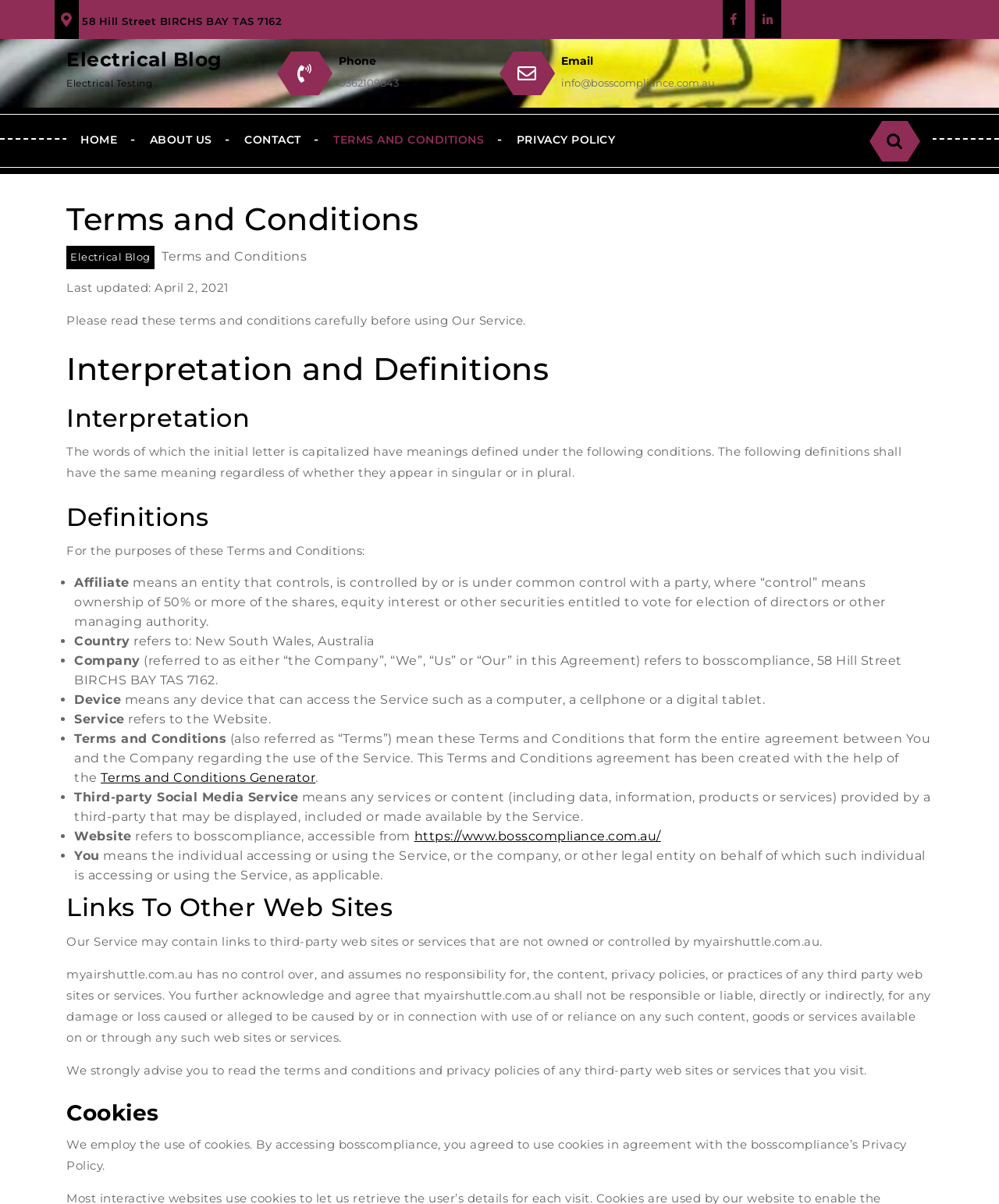Detail the features and information presented on the webpage.

The webpage is titled "Terms and Conditions – Electrical Blog" and appears to be a legal document outlining the terms and conditions of using a service or website. At the top of the page, there is a horizontal separator line, followed by a heading that reads "Terms and Conditions". Below this heading, there is a link to "Electrical Blog" and a static text that reads "Last updated: April 2, 2021".

The main content of the page is divided into several sections, each with its own heading. The first section is titled "Interpretation and Definitions", which provides definitions for various terms used in the document. This section is further divided into subsections, each with its own heading, such as "Interpretation" and "Definitions". Within these subsections, there are lists of defined terms, each with a bullet point and a brief description.

The next section is titled "Links To Other Web Sites", which discusses the website's policy on linking to third-party websites. This section is followed by a section titled "Cookies", which explains the website's use of cookies and refers to the website's Privacy Policy.

At the top right corner of the page, there are social media links to Facebook and Linkedin. Below these links, there is a navigation menu with links to "HOME", "ABOUT US", "CONTACT", "TERMS AND CONDITIONS", and "PRIVACY POLICY". Next to the navigation menu, there is a search bar with a button labeled "Search".

On the left side of the page, there is a column with contact information, including an address, phone number, and email address. Above this column, there is a link to "Electrical Blog" and a static text that reads "Electrical Testing".